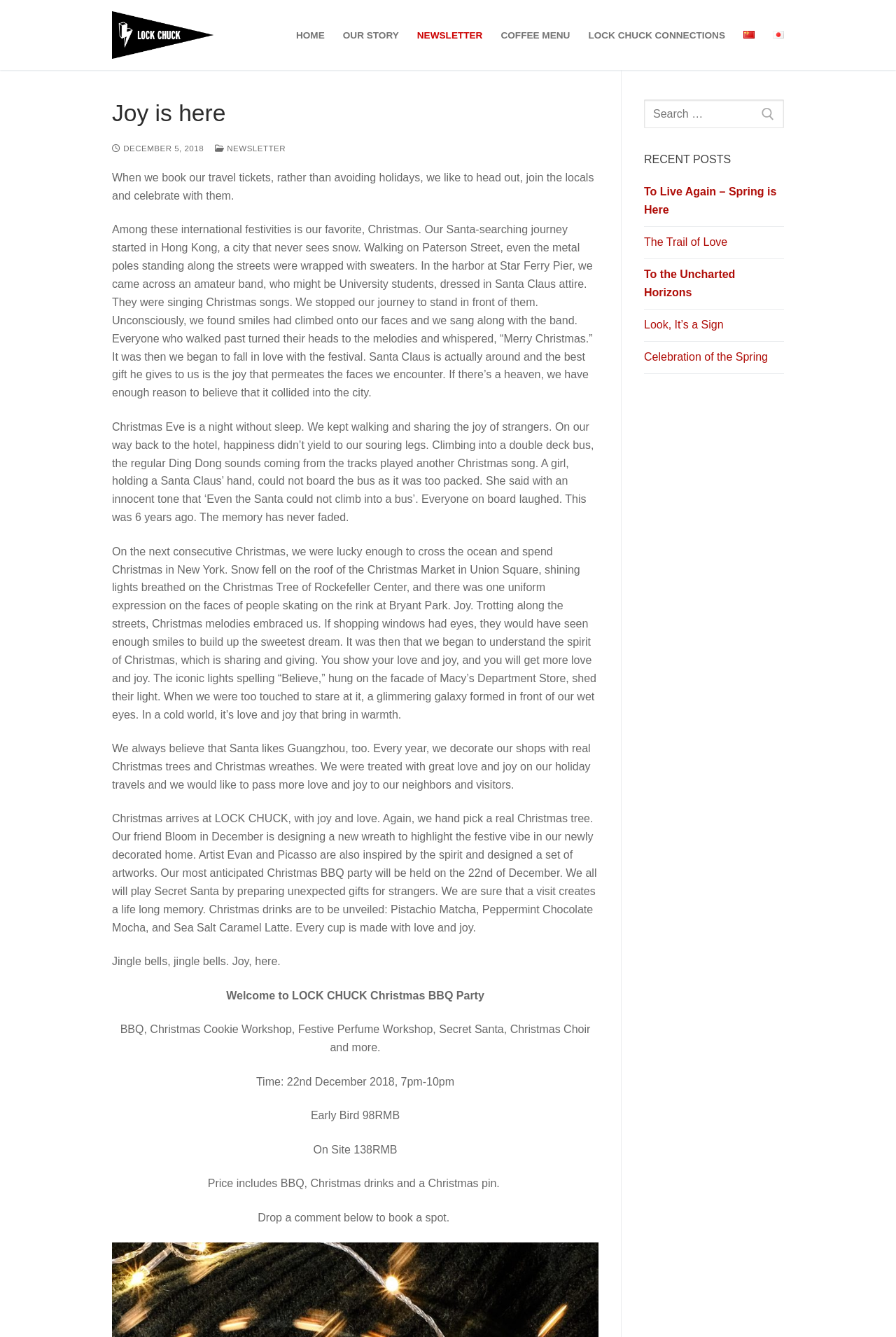Please find the bounding box coordinates of the element's region to be clicked to carry out this instruction: "Read the NEWSLETTER".

[0.455, 0.017, 0.549, 0.036]